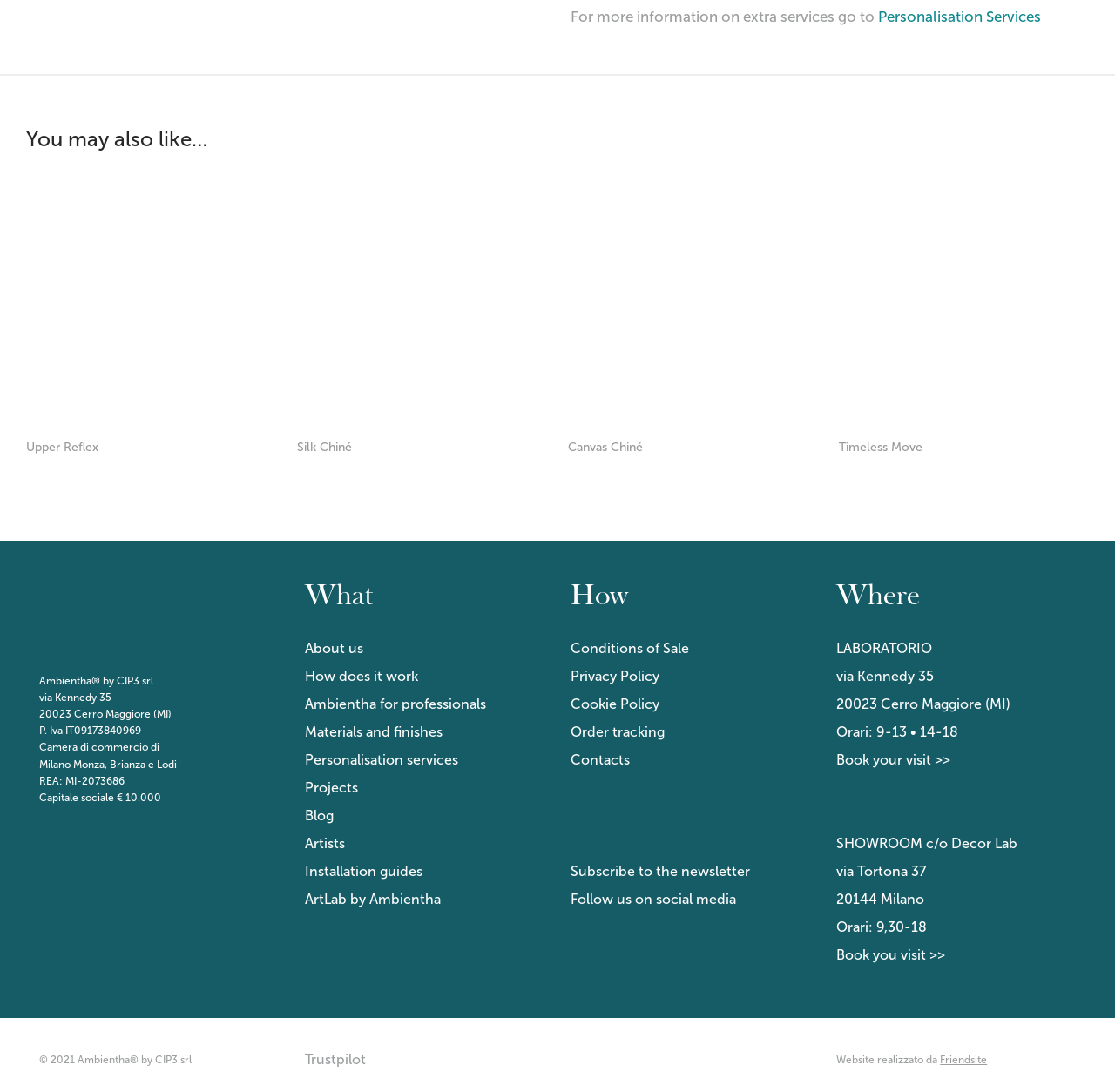Determine the bounding box coordinates for the area that needs to be clicked to fulfill this task: "Click on 'Upper Reflex'". The coordinates must be given as four float numbers between 0 and 1, i.e., [left, top, right, bottom].

[0.023, 0.402, 0.088, 0.416]